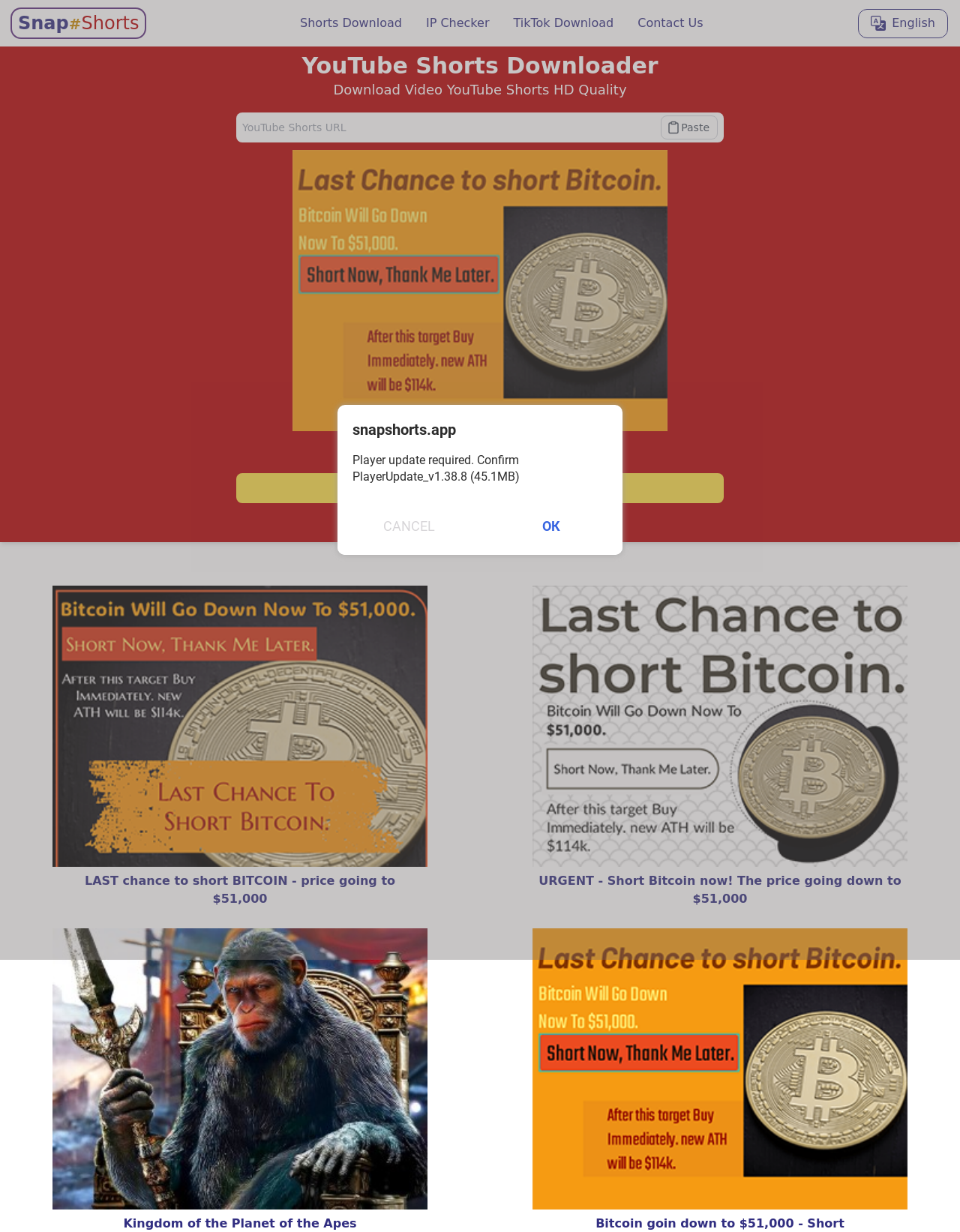Highlight the bounding box coordinates of the element you need to click to perform the following instruction: "Click Contact Us."

[0.652, 0.007, 0.745, 0.031]